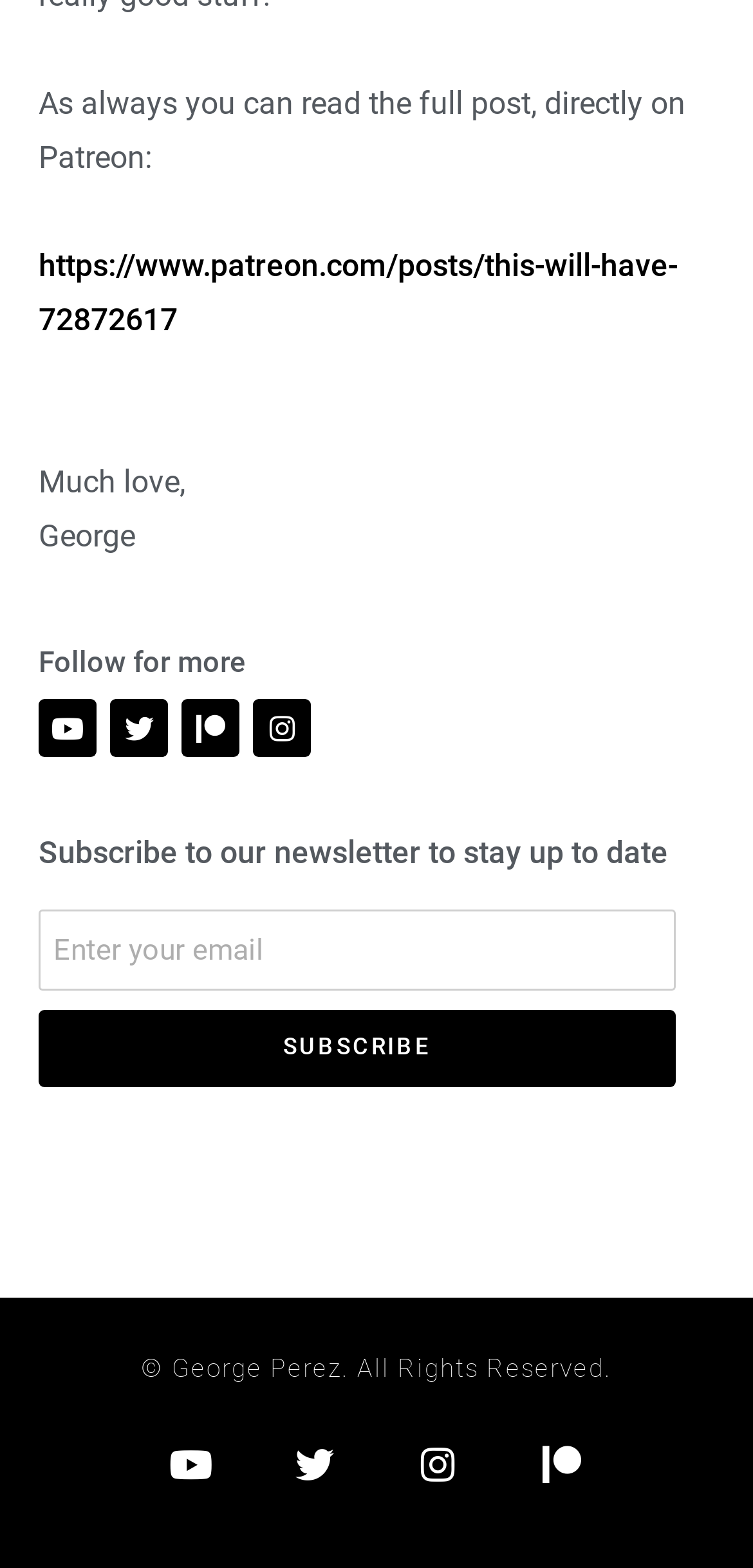Locate the bounding box coordinates of the element I should click to achieve the following instruction: "Check the Twitter link".

[0.146, 0.446, 0.223, 0.483]